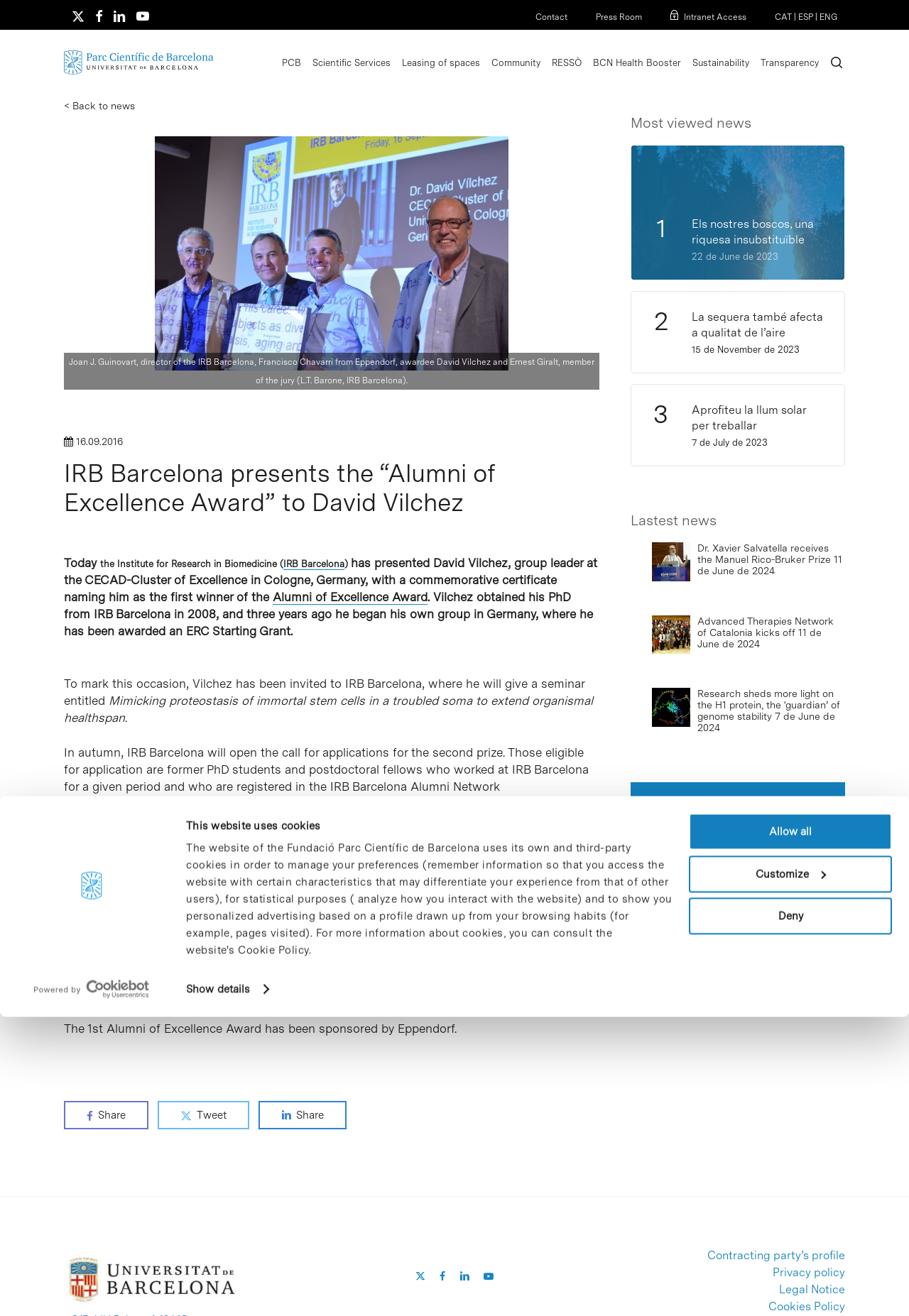Find the bounding box coordinates of the element's region that should be clicked in order to follow the given instruction: "Go back to news". The coordinates should consist of four float numbers between 0 and 1, i.e., [left, top, right, bottom].

[0.07, 0.076, 0.148, 0.085]